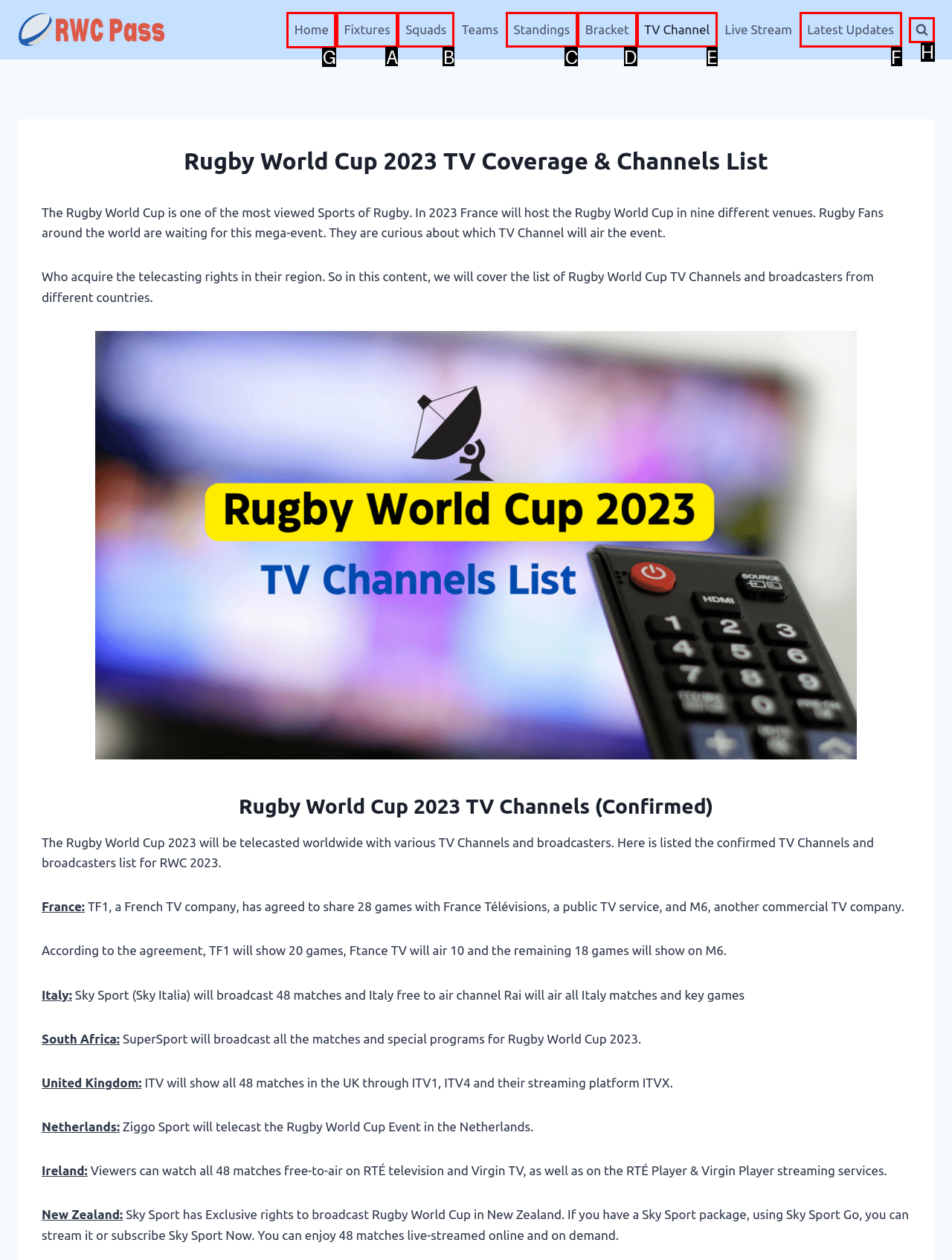Point out which HTML element you should click to fulfill the task: Go to Home.
Provide the option's letter from the given choices.

G